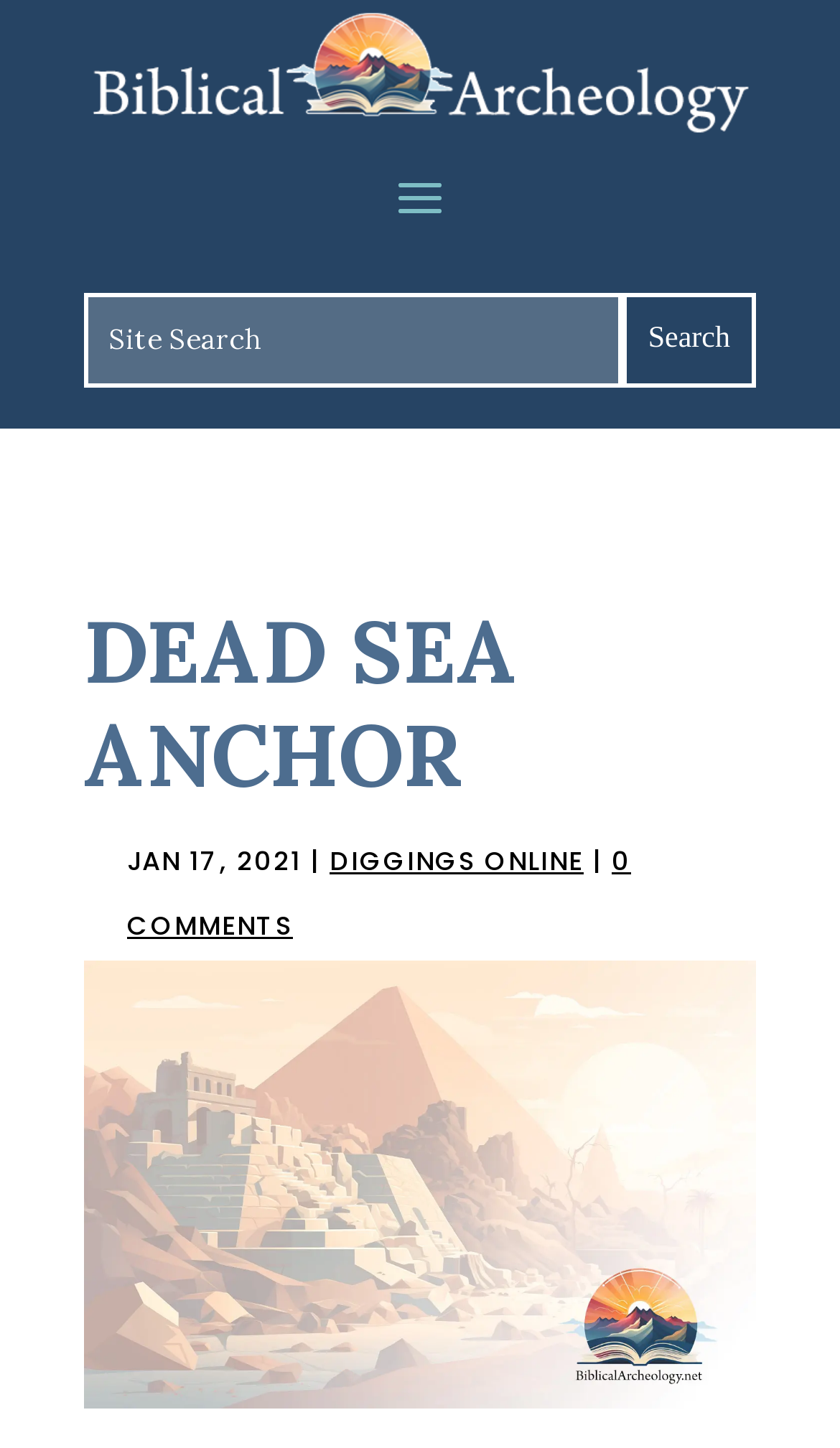Locate and extract the text of the main heading on the webpage.

DEAD SEA ANCHOR